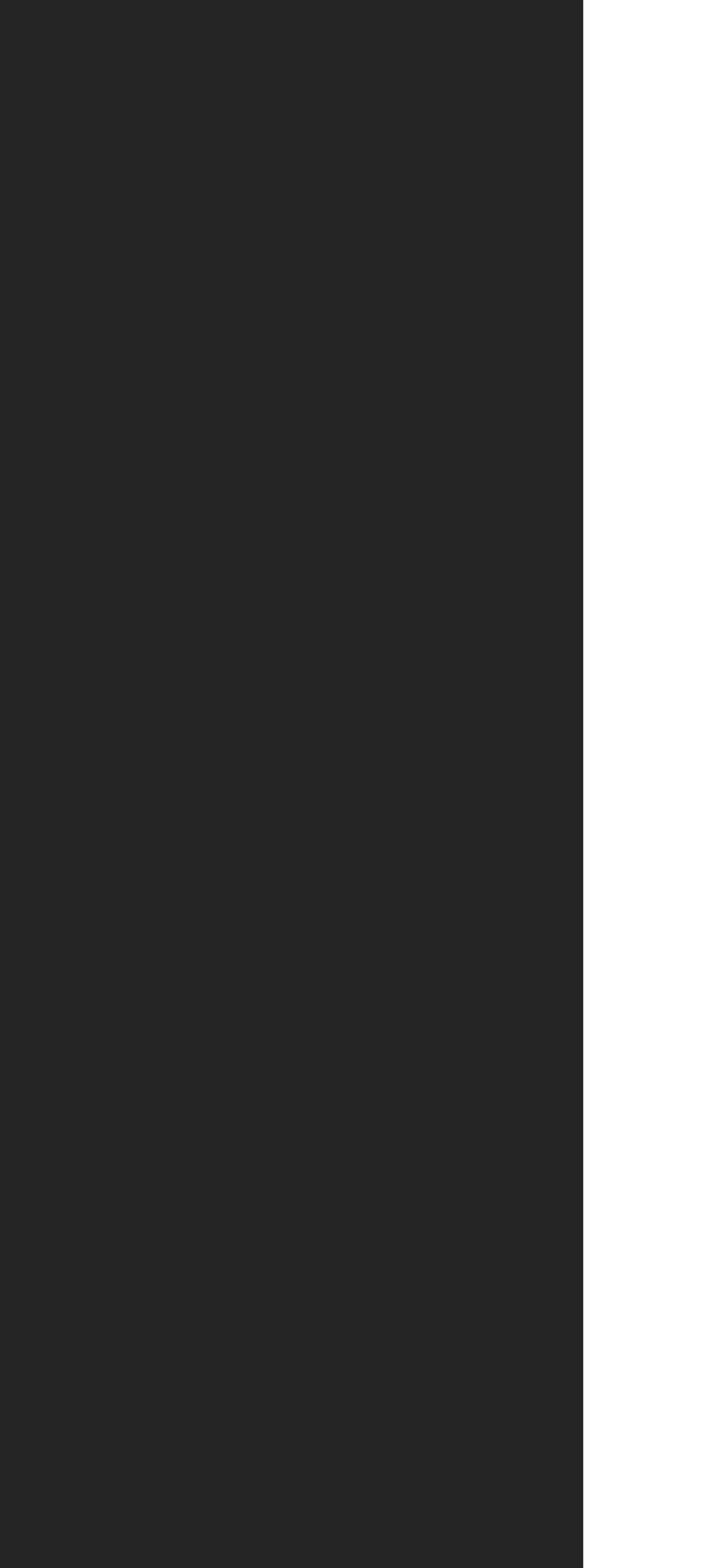Find the bounding box coordinates of the clickable element required to execute the following instruction: "contact karmavouchers". Provide the coordinates as four float numbers between 0 and 1, i.e., [left, top, right, bottom].

[0.094, 0.498, 0.727, 0.521]